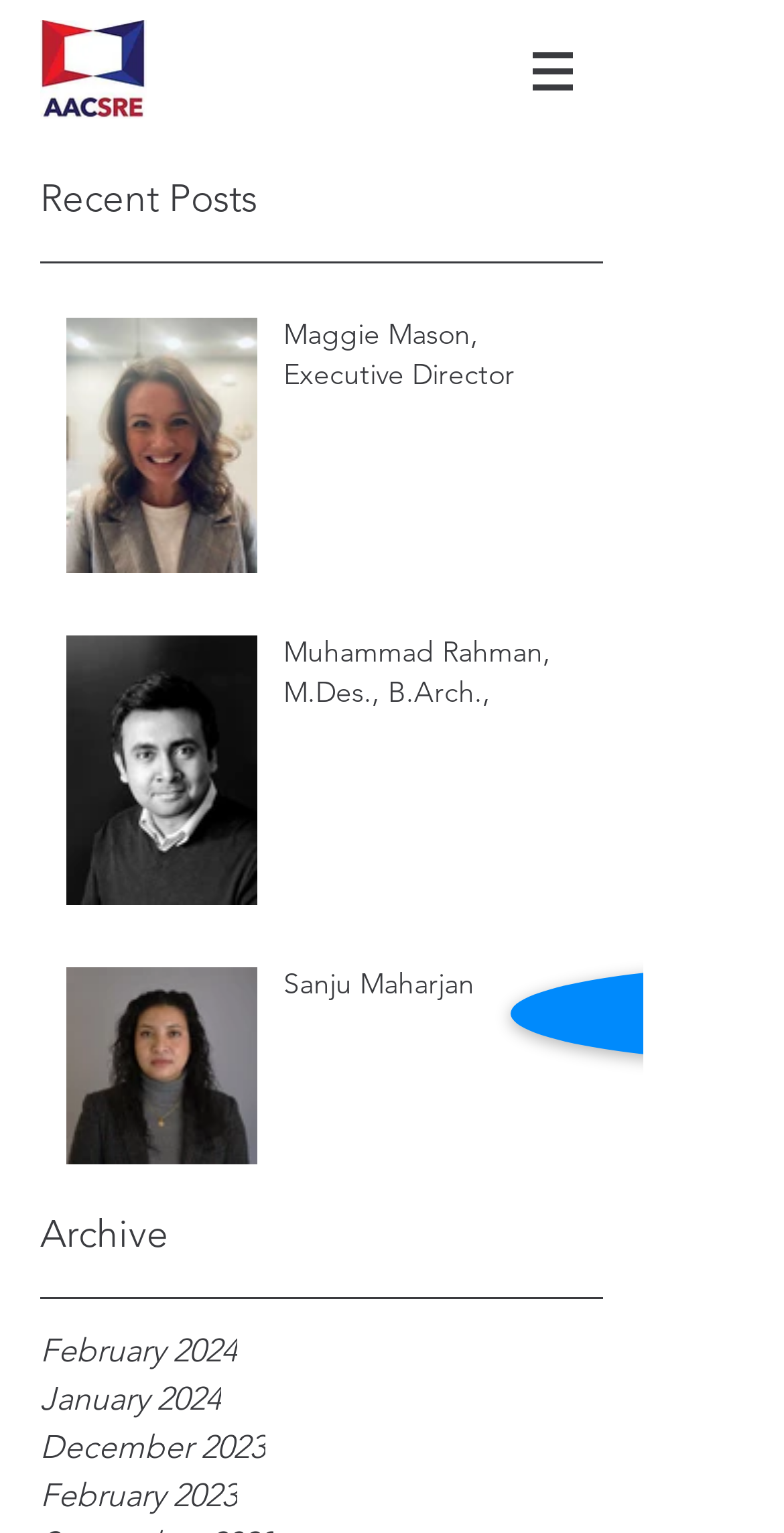Please specify the bounding box coordinates of the clickable region to carry out the following instruction: "click on administrative and regulatory law news". The coordinates should be four float numbers between 0 and 1, in the format [left, top, right, bottom].

None